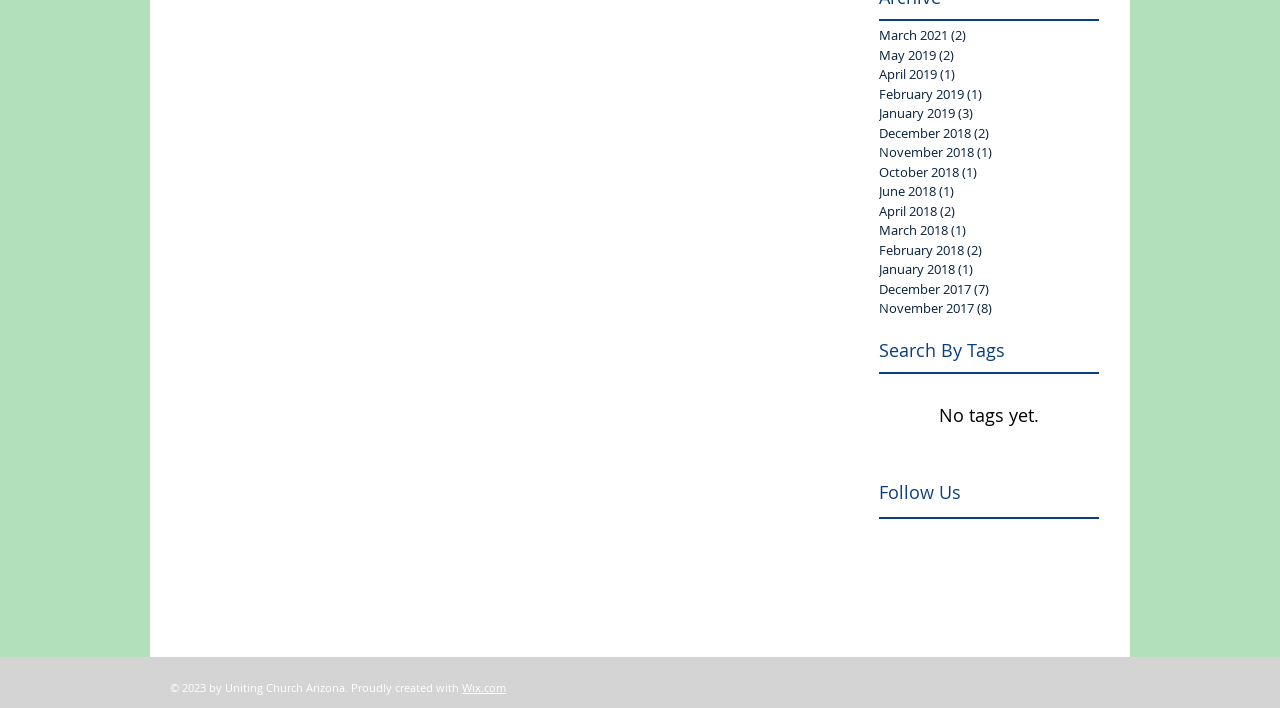Find the bounding box coordinates of the element to click in order to complete the given instruction: "Visit Wix.com."

[0.361, 0.96, 0.395, 0.981]